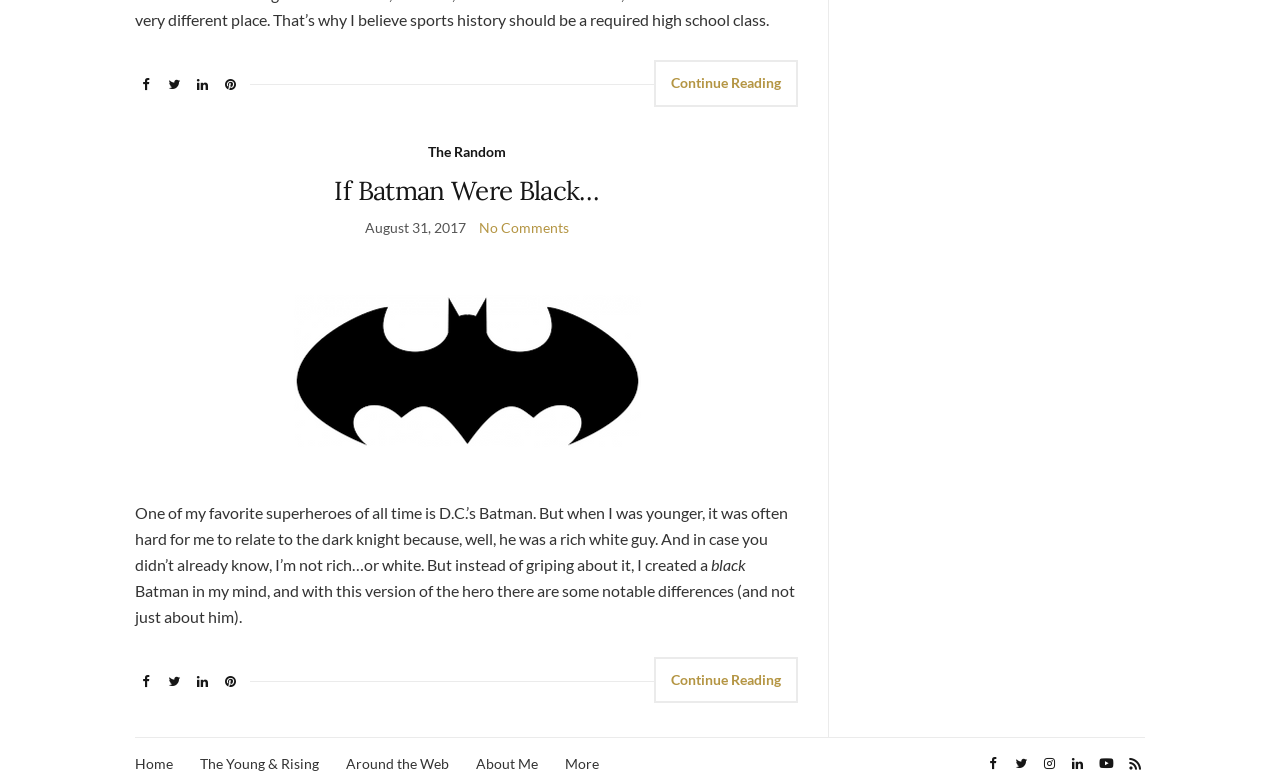Please reply to the following question with a single word or a short phrase:
What is the navigation menu at the bottom of the page?

Home, The Young & Rising, Around the Web, About Me, More